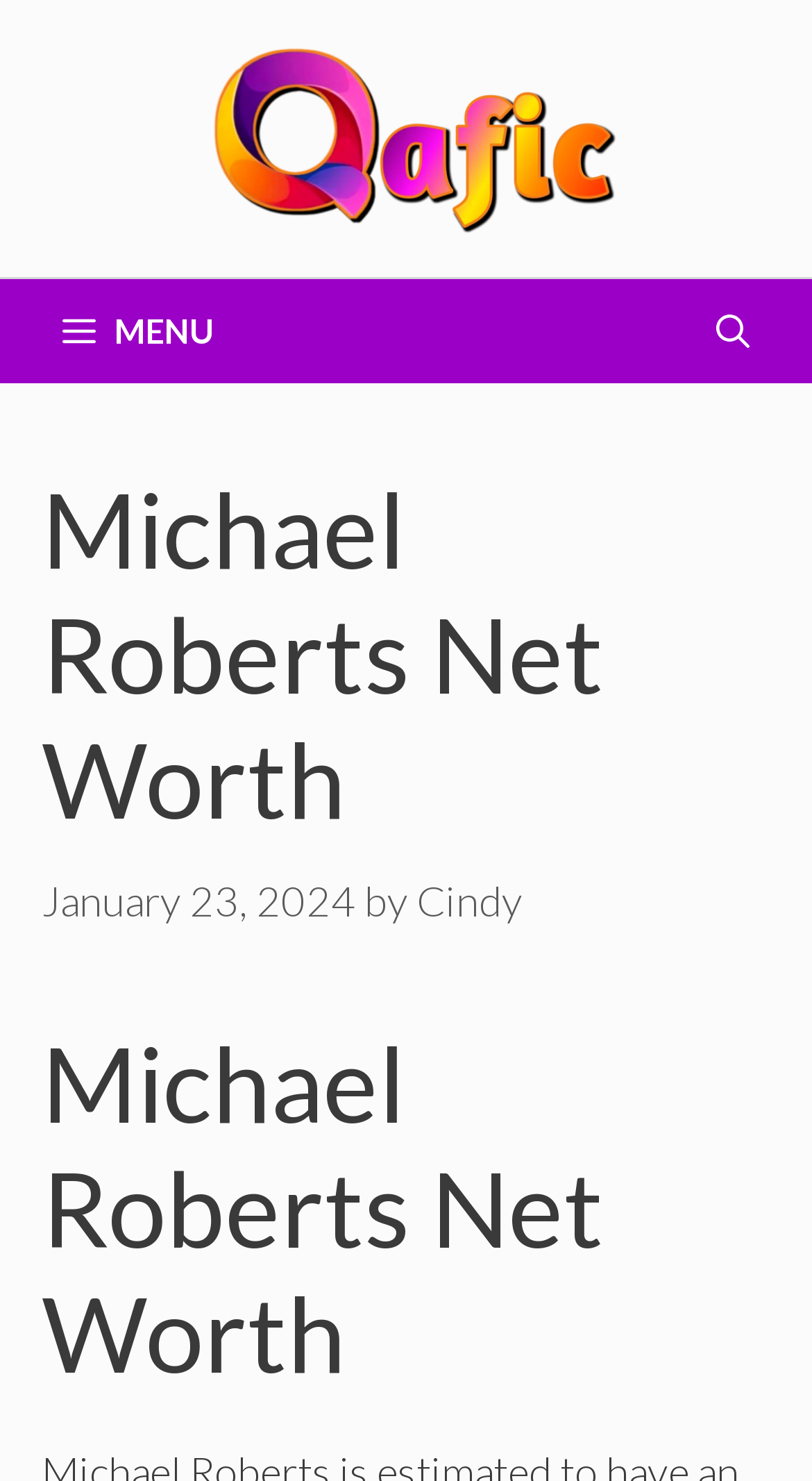Identify the webpage's primary heading and generate its text.

Michael Roberts Net Worth